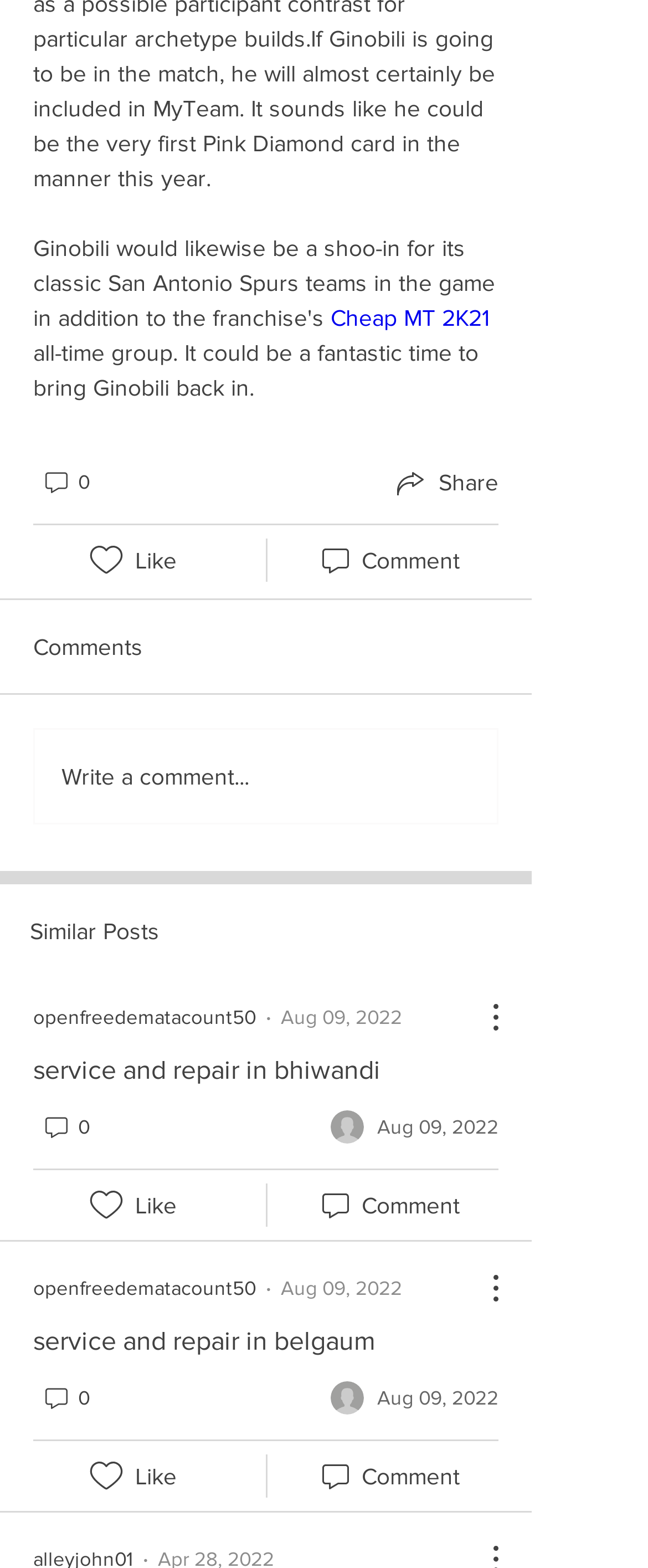How many comments are there in the first post?
Provide a thorough and detailed answer to the question.

I counted the number of comments in the first post by looking at the '0 comments' text next to the image with the same text. This indicates that there are no comments in the first post.